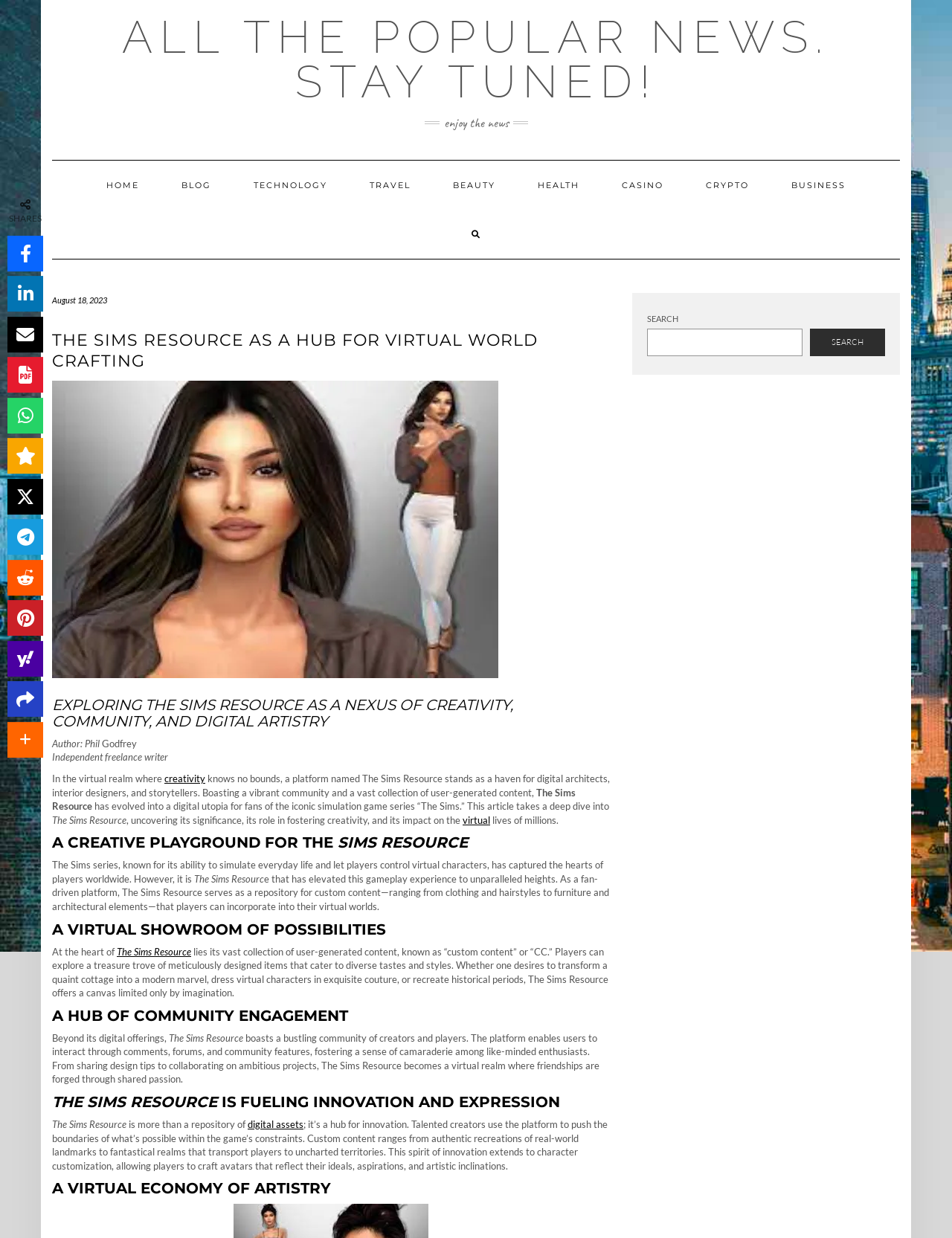What is the name of the platform described in the article?
Look at the image and respond to the question as thoroughly as possible.

The article is about a platform that allows users to create and share custom content for the game 'The Sims'. The platform is mentioned in the heading 'THE SIMS RESOURCE AS A HUB FOR VIRTUAL WORLD CRAFTING' and is described as a digital utopia for fans of the game.